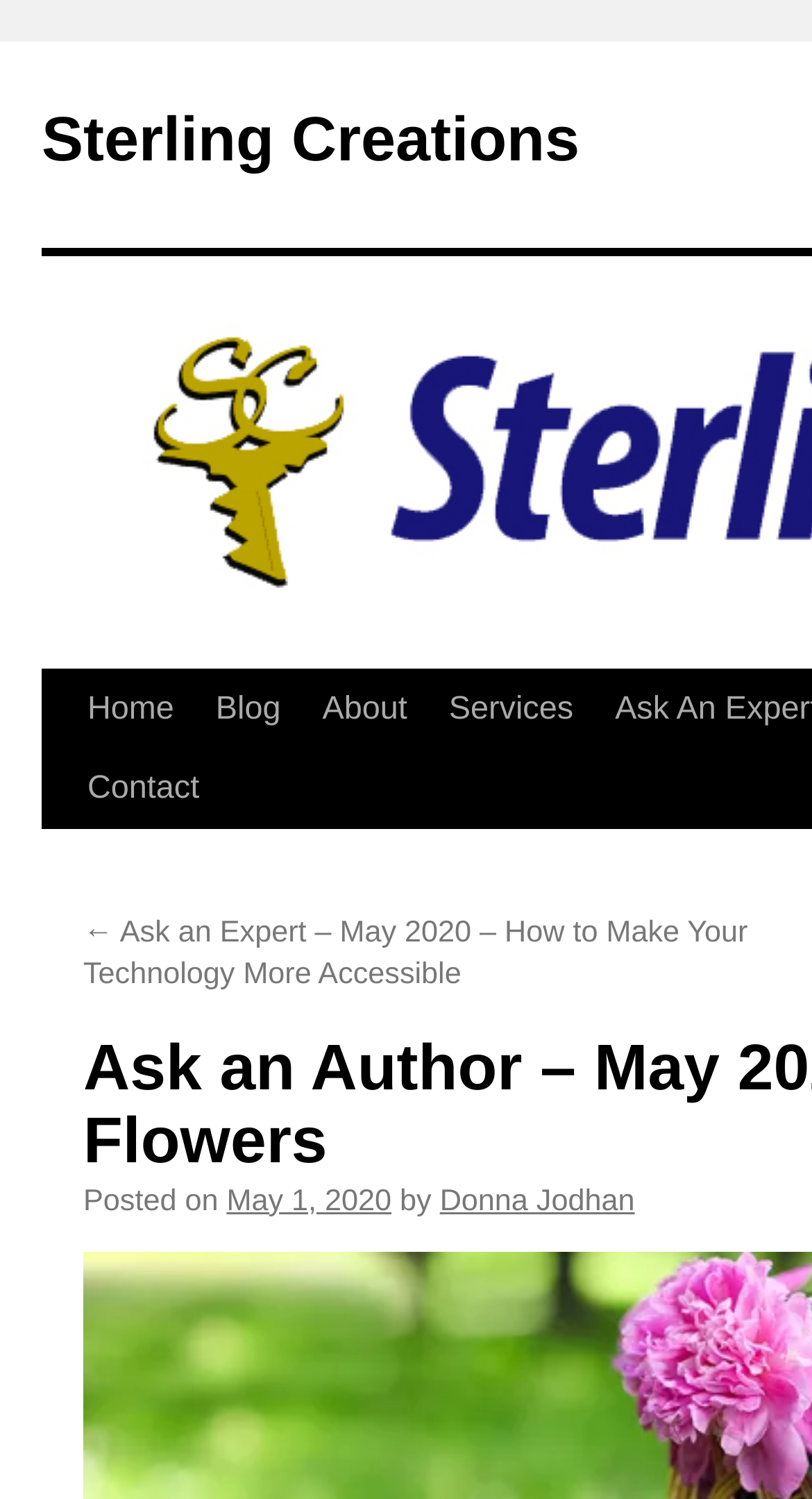Find the bounding box coordinates of the clickable region needed to perform the following instruction: "Go to About OpenReview". The coordinates should be provided as four float numbers between 0 and 1, i.e., [left, top, right, bottom].

None